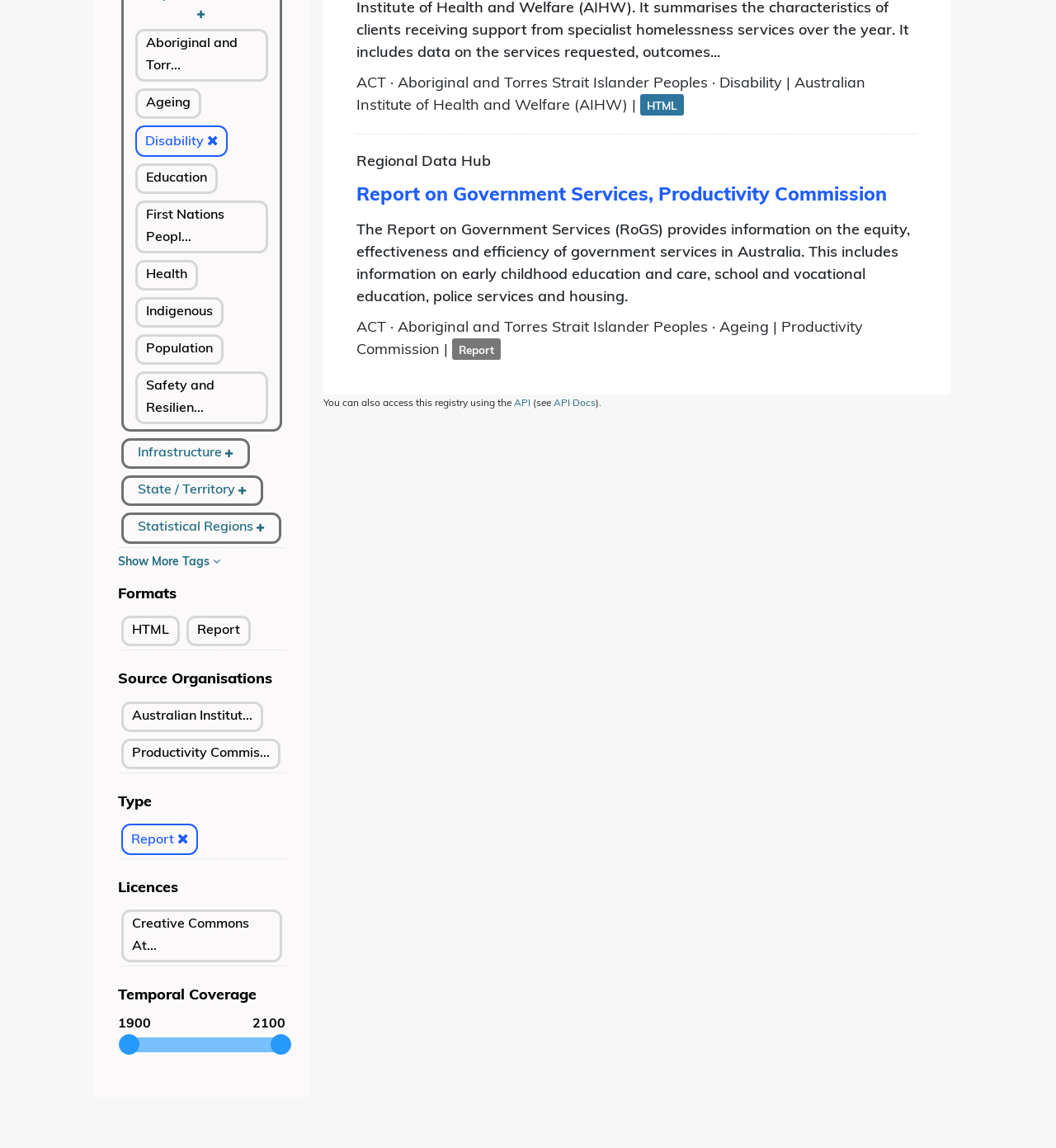Locate the UI element described by Indigenous in the provided webpage screenshot. Return the bounding box coordinates in the format (top-left x, top-left y, bottom-right x, bottom-right y), ensuring all values are between 0 and 1.

[0.128, 0.259, 0.212, 0.285]